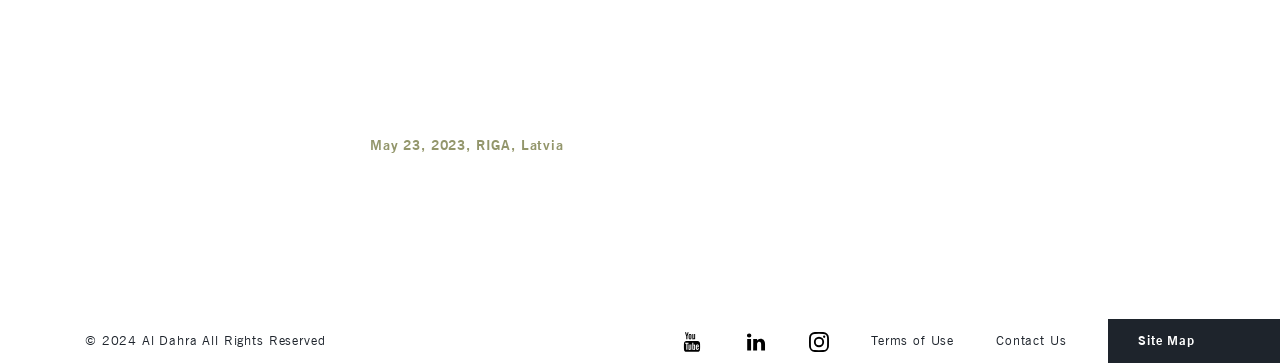Please provide a detailed answer to the question below by examining the image:
What is the copyright year mentioned?

The copyright year is mentioned at the bottom of the webpage, which is '2024' as indicated by the StaticText element with bounding box coordinates [0.066, 0.919, 0.254, 0.96].